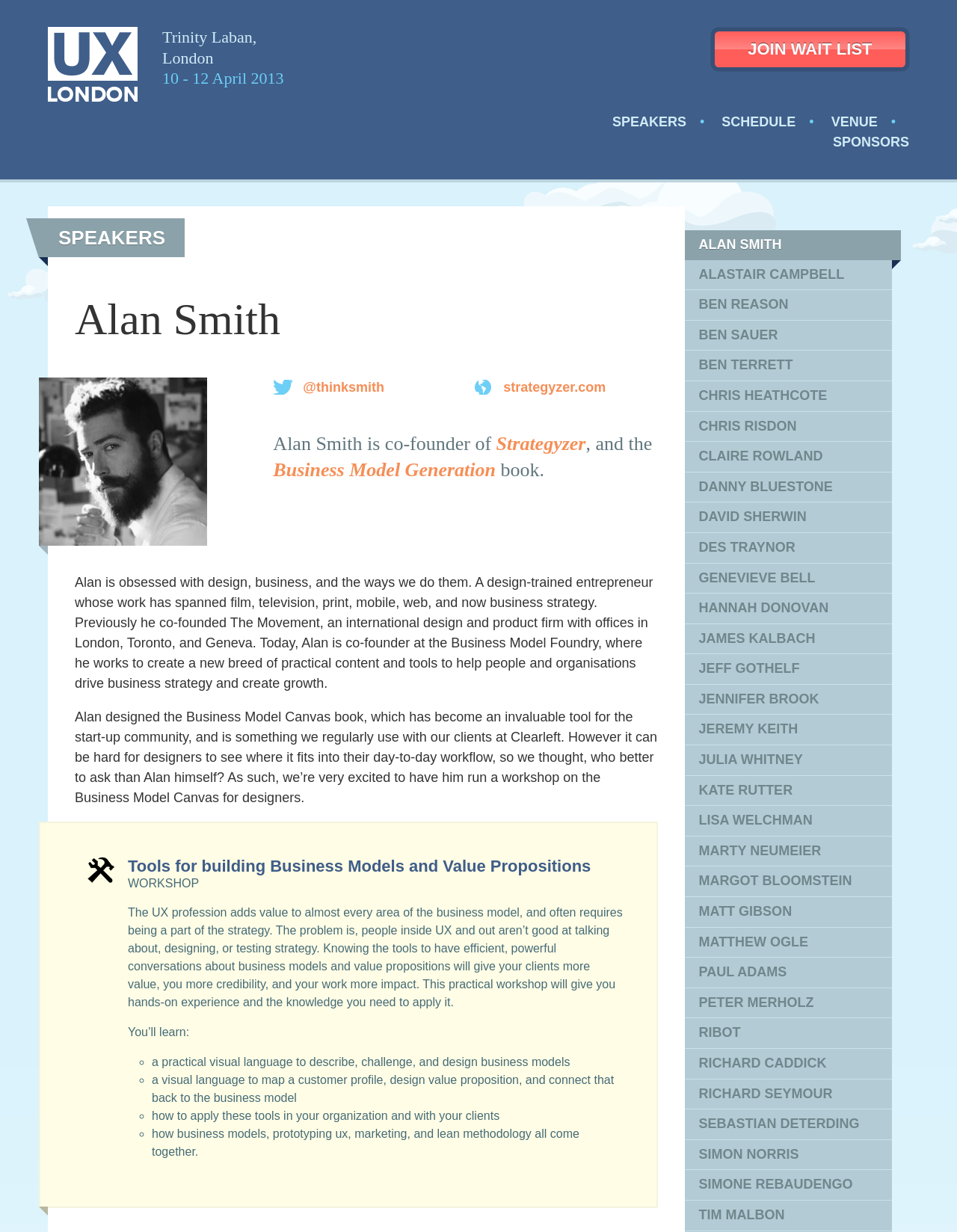How many speakers are listed on the page?
Look at the image and answer the question with a single word or phrase.

21